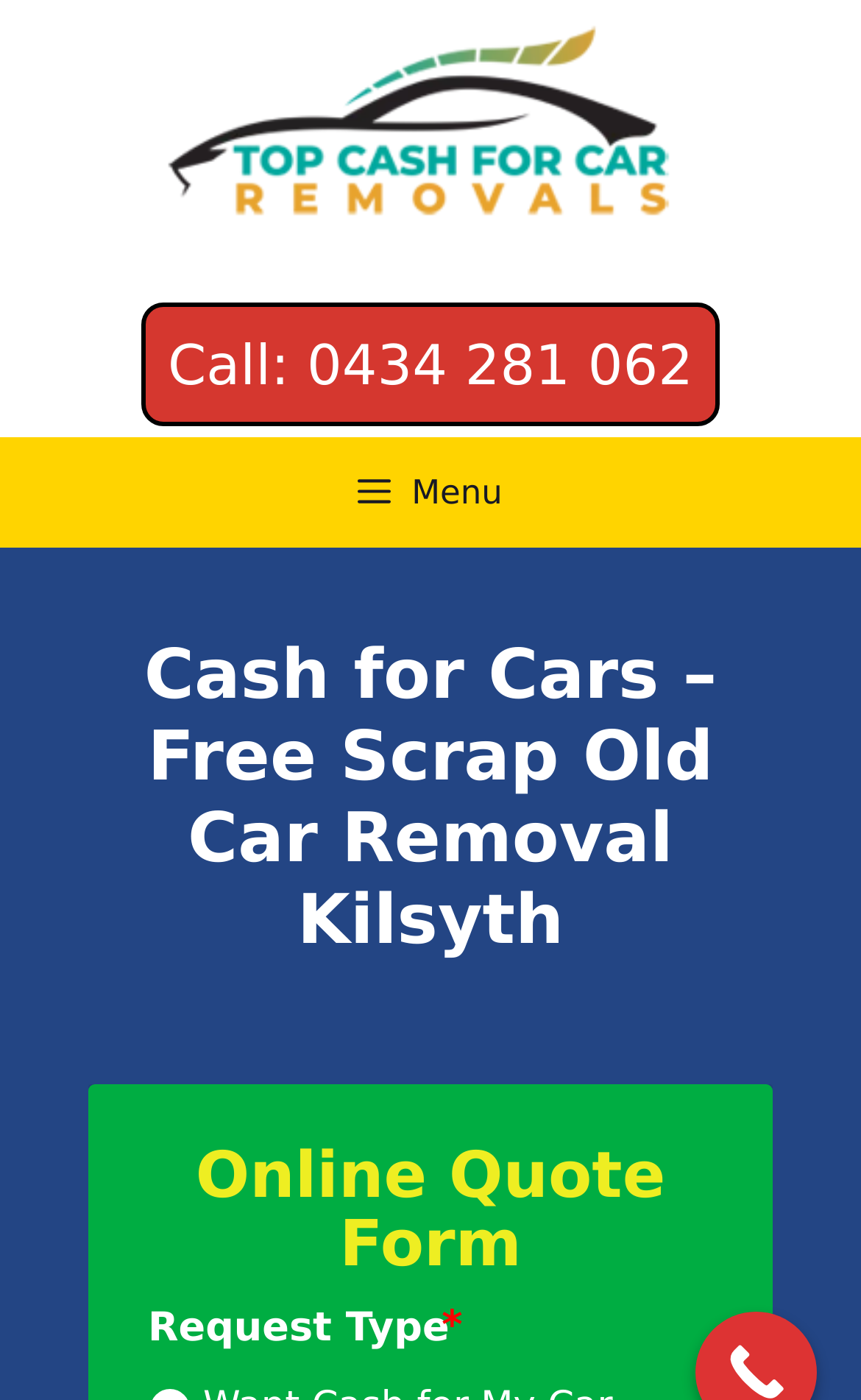Determine the bounding box coordinates for the HTML element described here: "just".

None